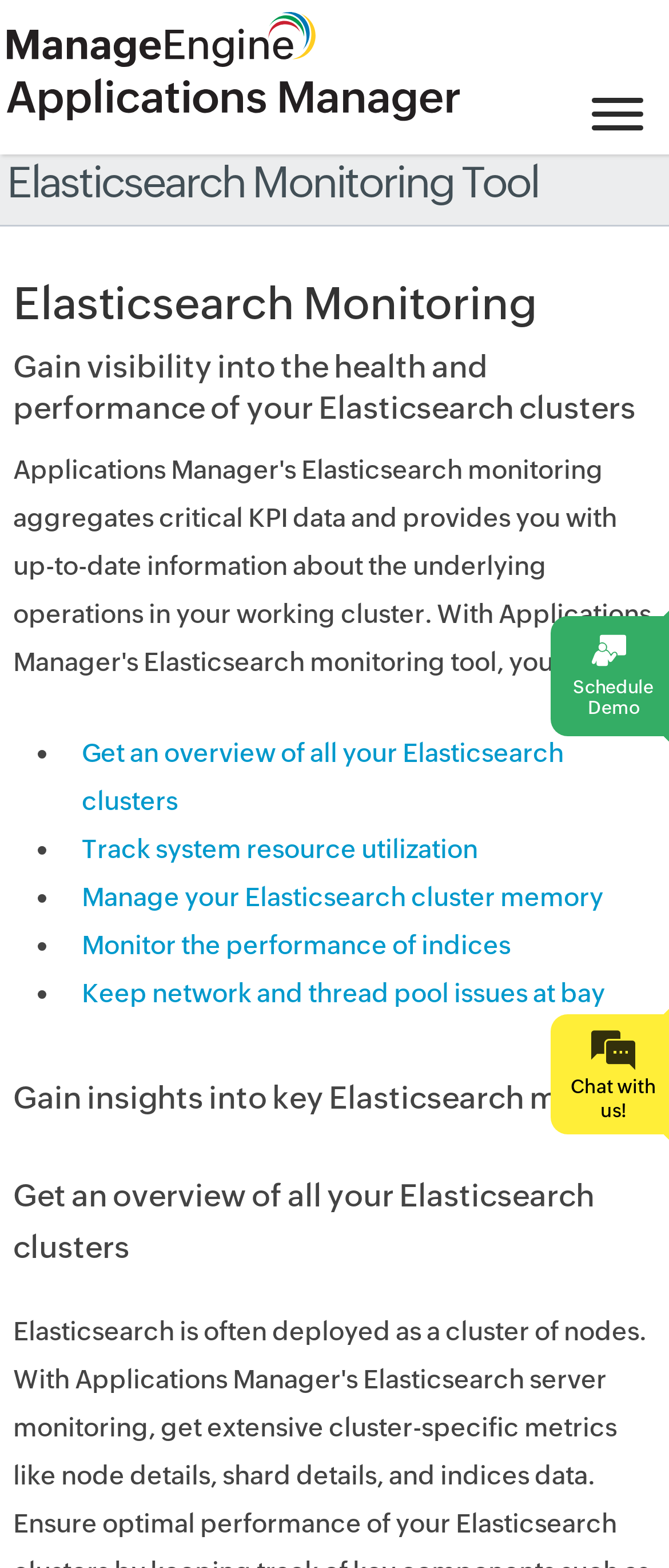How many bullet points are listed under 'Elasticsearch Monitoring'?
Relying on the image, give a concise answer in one word or a brief phrase.

5